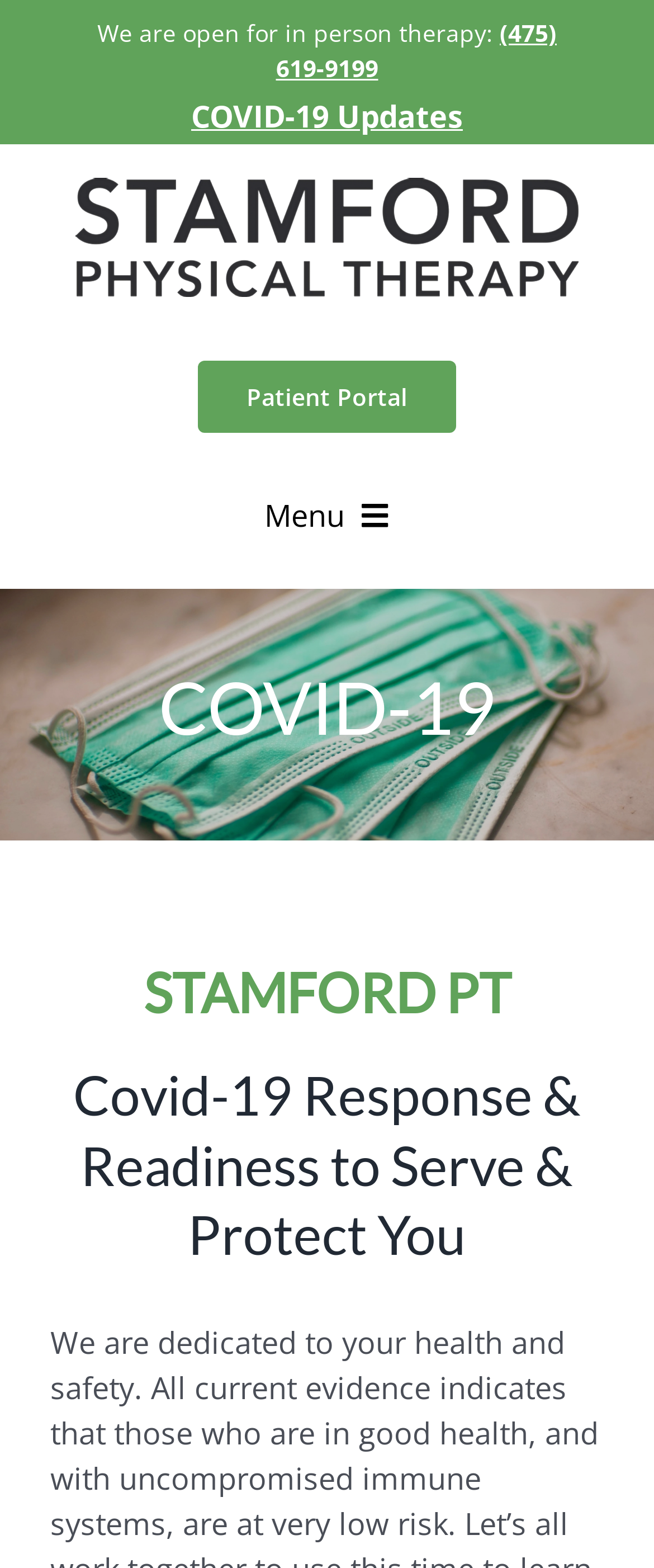Predict the bounding box for the UI component with the following description: "Chronic Pain".

[0.0, 0.674, 0.687, 0.732]